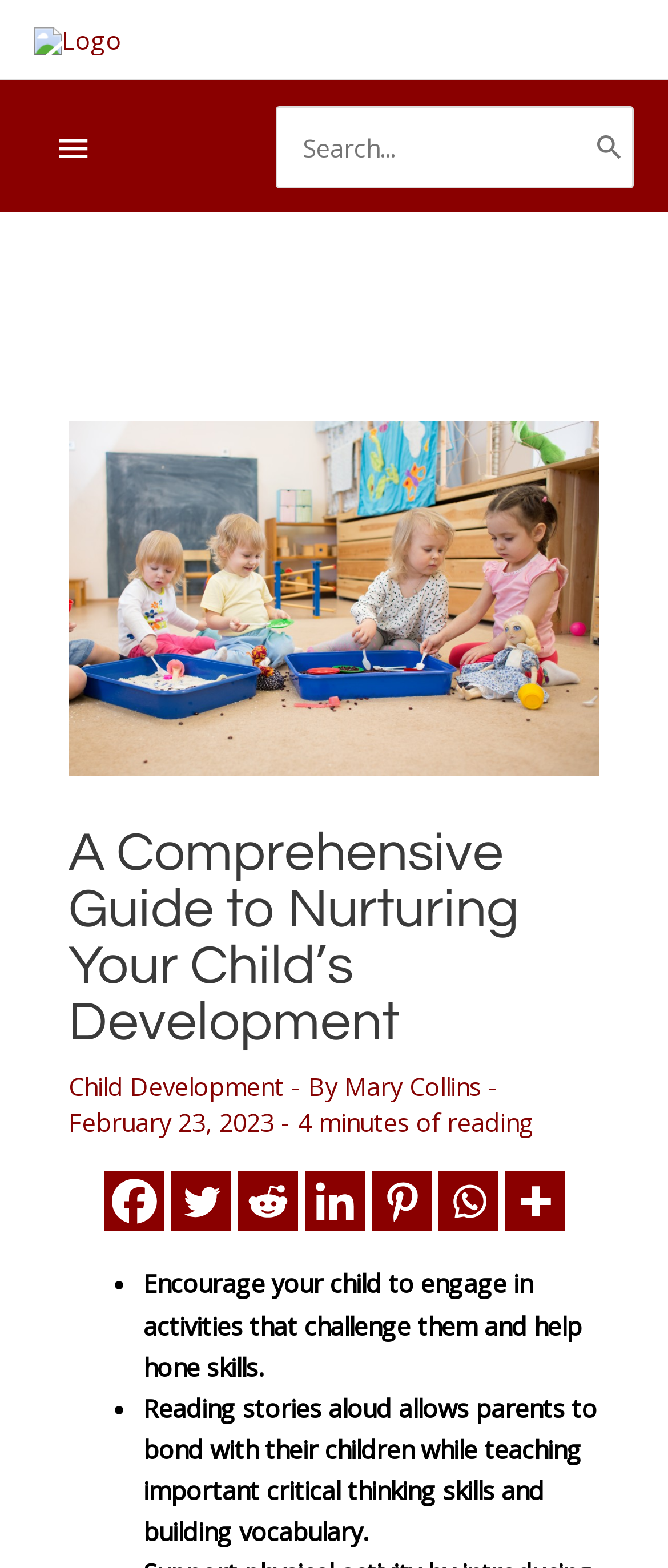How long does it take to read the article?
Use the information from the image to give a detailed answer to the question.

The time it takes to read the article can be found by looking at the text '4 minutes of reading' below the heading, which suggests that it takes 4 minutes to read the article.